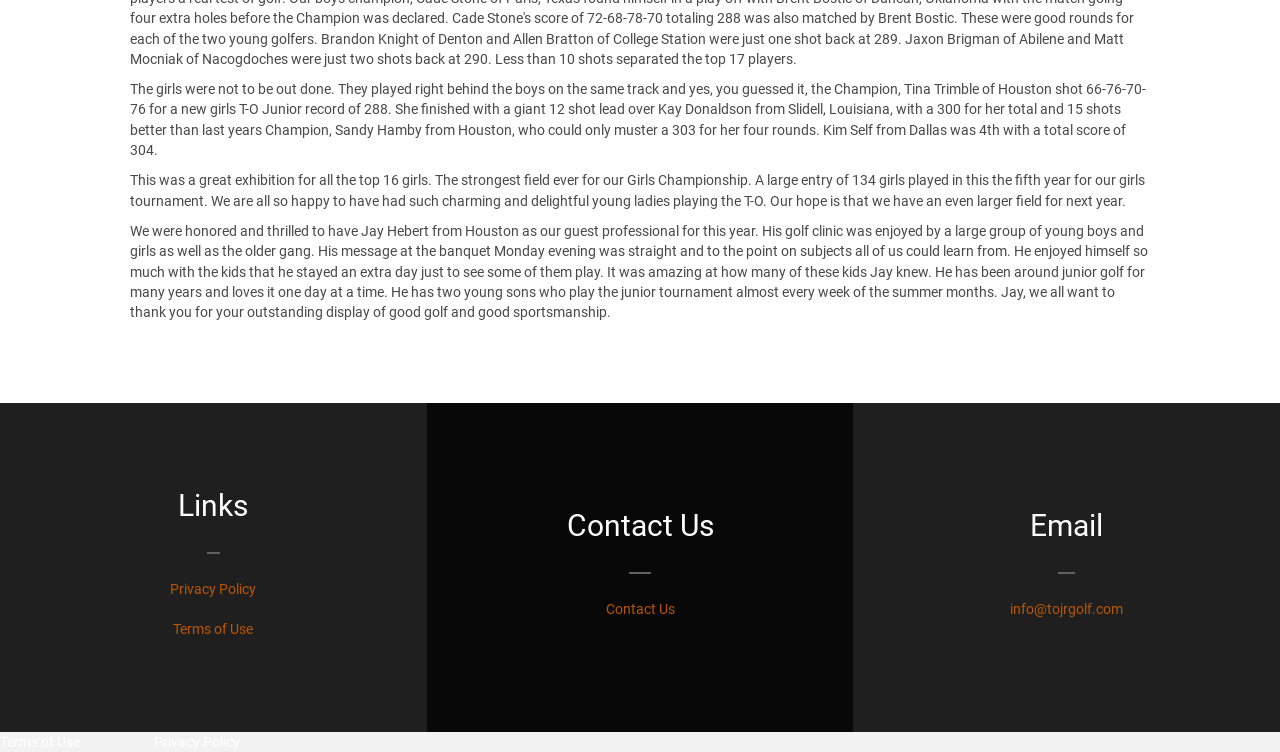Who was the guest professional at the tournament?
From the details in the image, provide a complete and detailed answer to the question.

The answer can be found in the third paragraph of the webpage, which states 'We were honored and thrilled to have Jay Hebert from Houston as our guest professional for this year.'